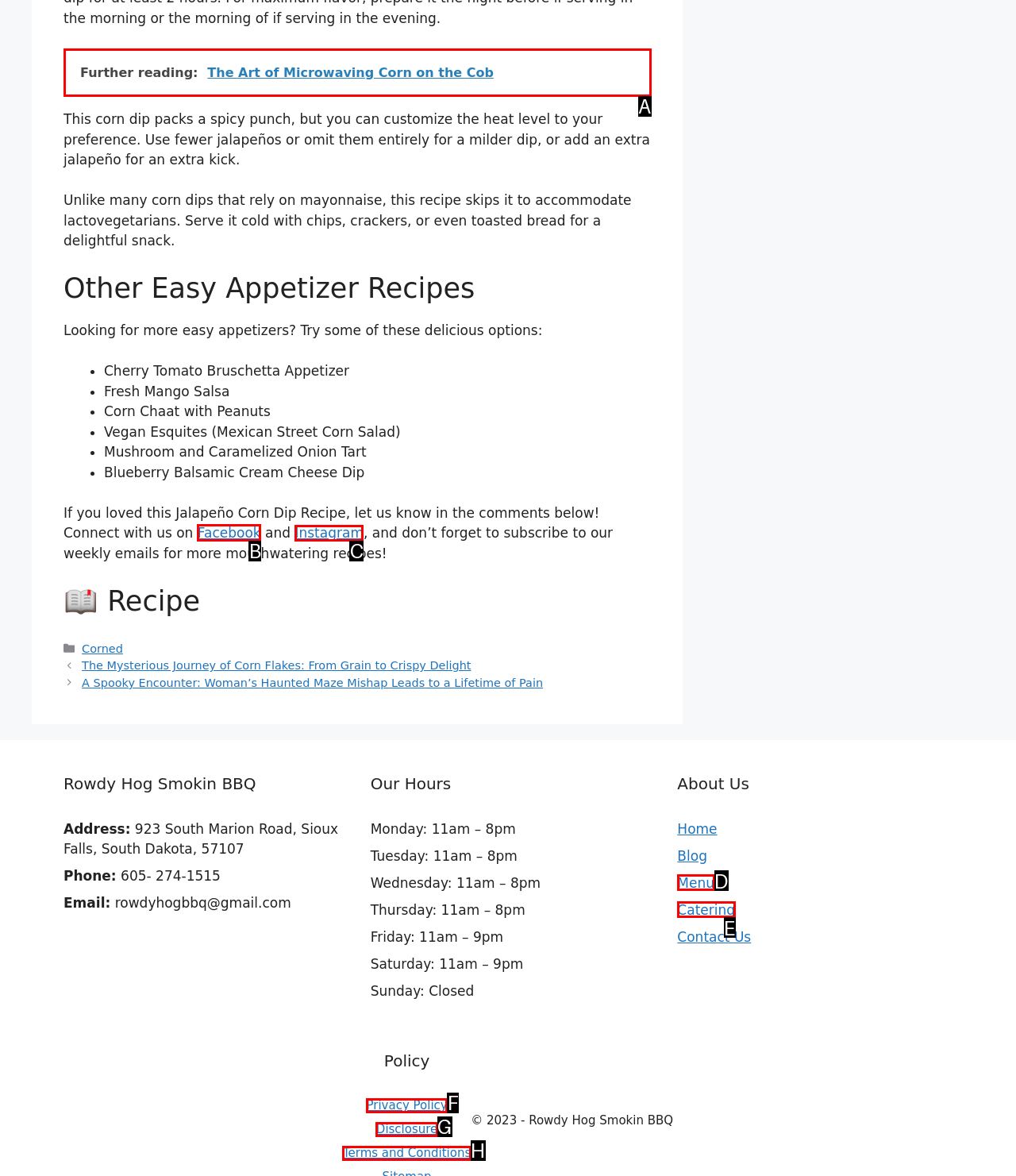Point out the specific HTML element to click to complete this task: Learn more about Pacman CCL Reply with the letter of the chosen option.

None